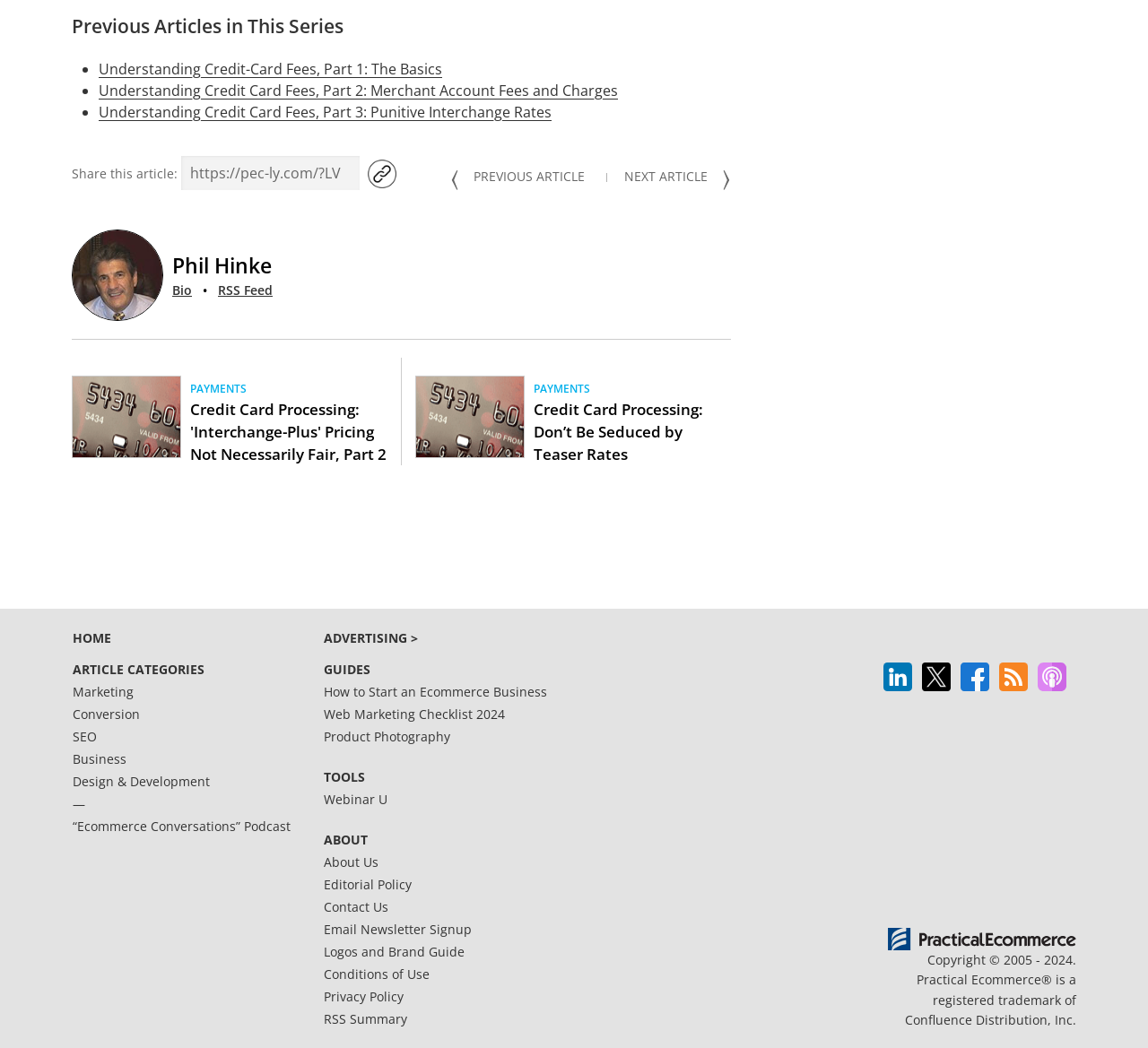What is the title of the previous article series?
Please ensure your answer to the question is detailed and covers all necessary aspects.

I found the title of the previous article series by looking at the heading 'Previous Articles in This Series' and the links below it, which are 'Understanding Credit Card Fees, Part 1: The Basics', 'Understanding Credit Card Fees, Part 2: Merchant Account Fees and Charges', and 'Understanding Credit Card Fees, Part 3: Punitive Interchange Rates'. The common title among these links is 'Understanding Credit-Card Fees'.